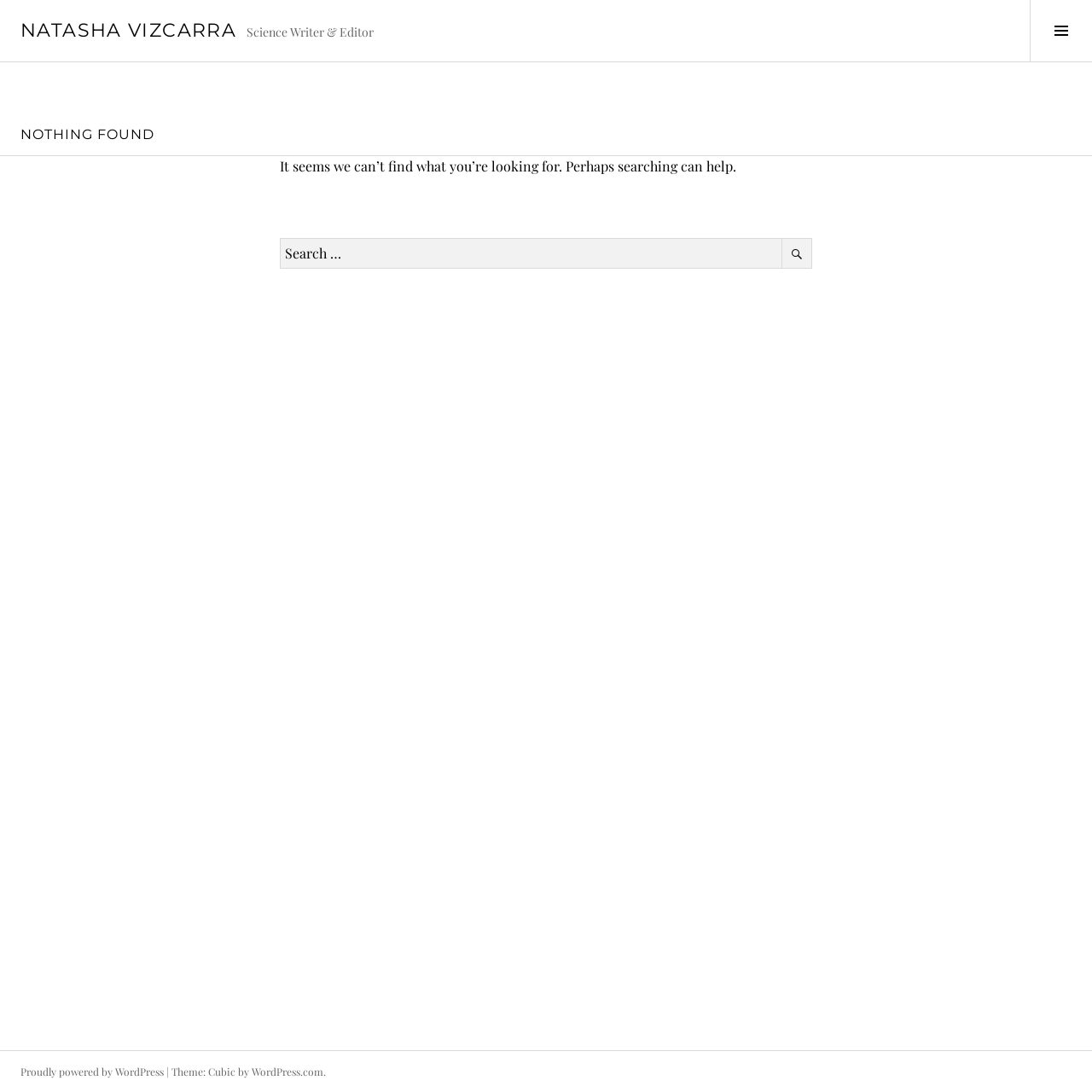What is the message displayed when no content is found?
Please answer the question with as much detail as possible using the screenshot.

The message 'It seems we can’t find what you’re looking for. Perhaps searching can help.' is displayed below the 'NOTHING FOUND' heading, suggesting that it is shown when no content is found on the webpage.